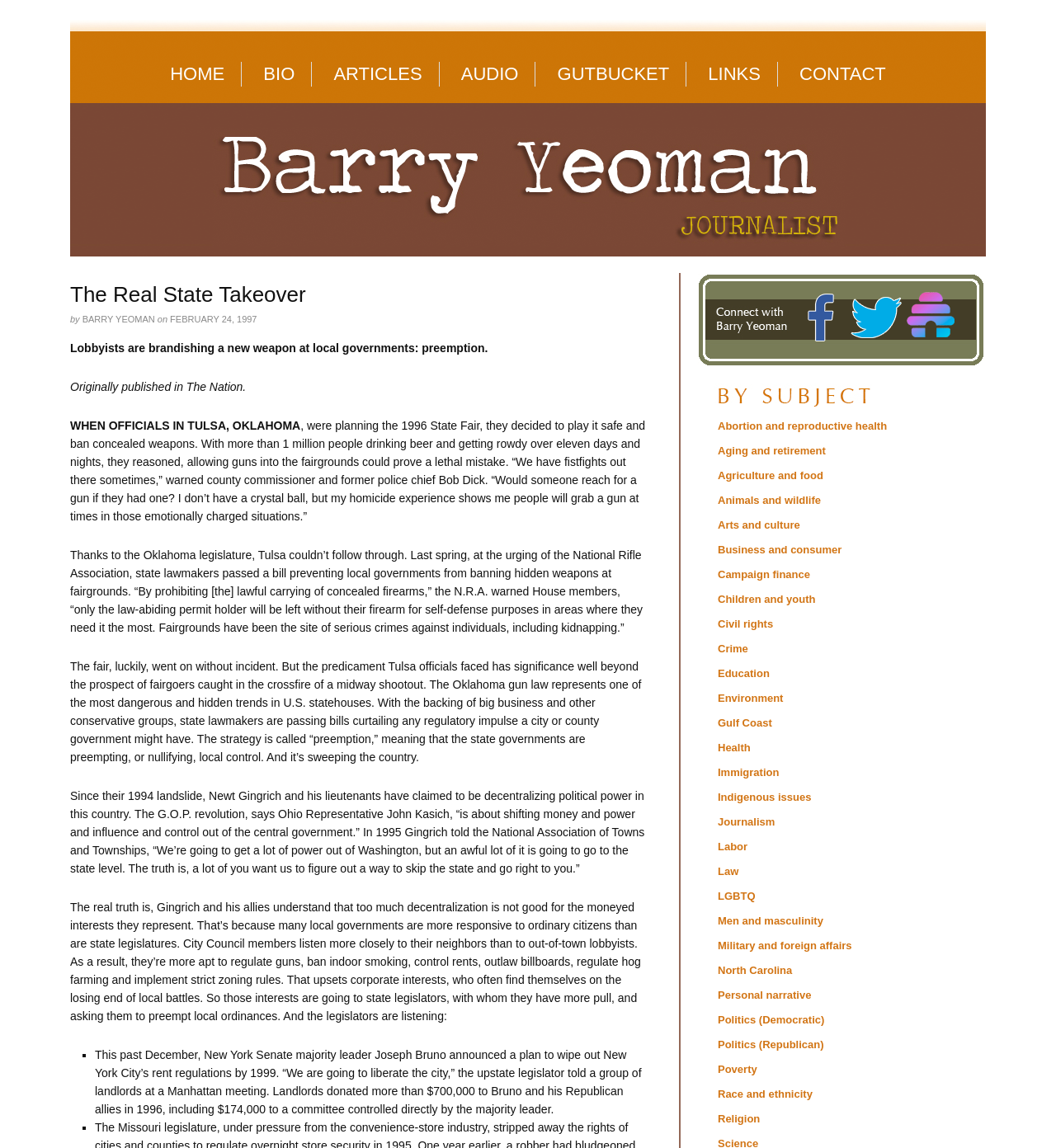Determine the bounding box coordinates for the clickable element to execute this instruction: "View articles by clicking on the ARTICLES link". Provide the coordinates as four float numbers between 0 and 1, i.e., [left, top, right, bottom].

[0.3, 0.054, 0.416, 0.075]